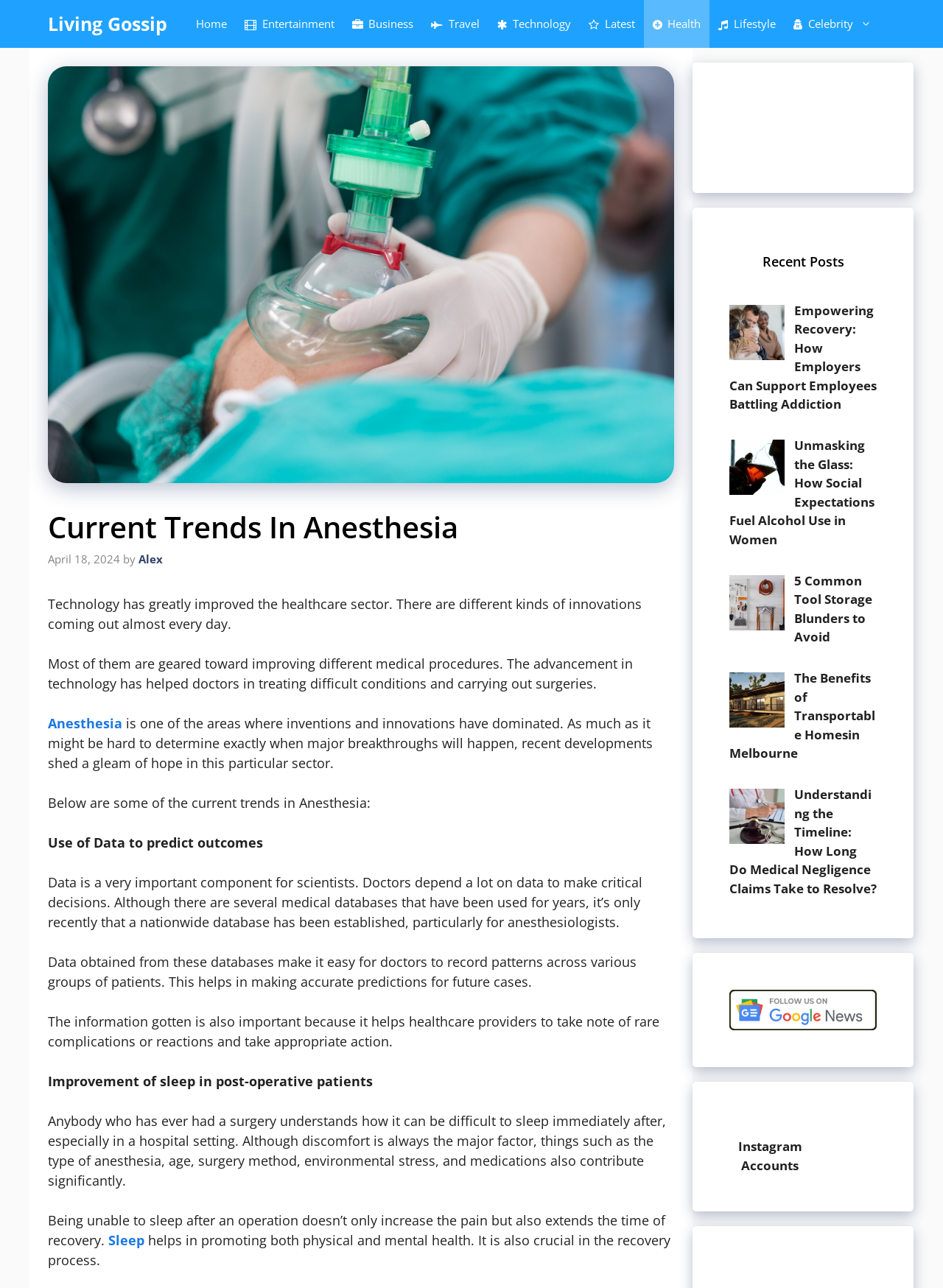What is the topic of the recent post 'Battling Empowering Recovery'?
Refer to the image and answer the question using a single word or phrase.

Addiction